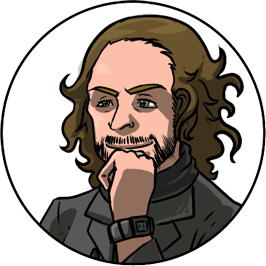Provide a thorough description of the contents of the image.

The image features a stylized illustration of a man with wavy, shoulder-length hair and a contemplative expression, as he rests his chin on his hand. He is dressed in a black jacket, exuding a thoughtful and introspective demeanor. The circular framing of the image adds a polished look, enhancing the focus on his facial features and thoughtful posture. This illustration accompanies a blog post discussing themes related to addiction and spiritual transformation, indicating its relevance to the content surrounding it. The visual invites viewers to reflect on the deeper implications of the subject matter presented in the article.